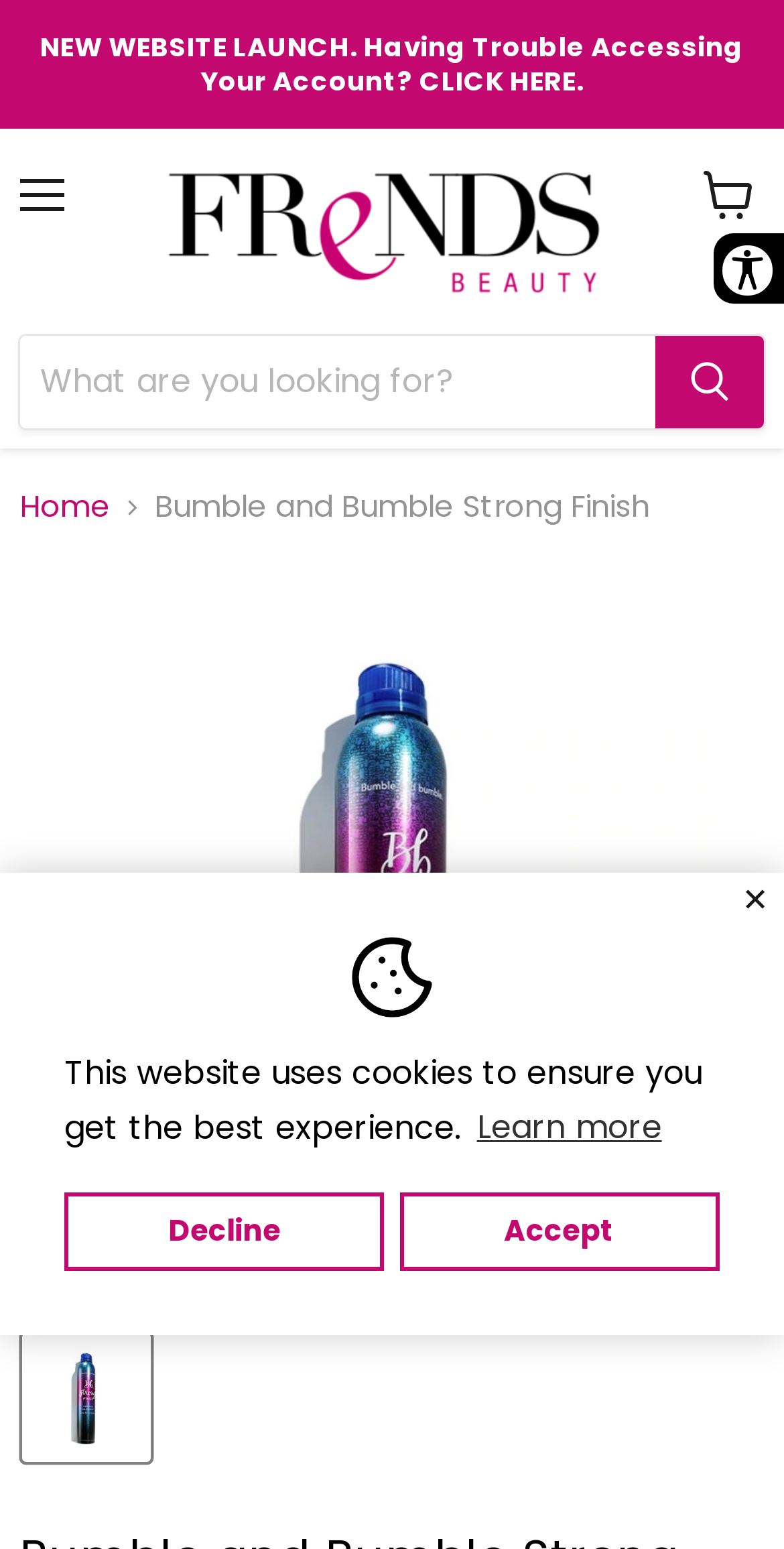Deliver a detailed narrative of the webpage's visual and textual elements.

This webpage is about Bumble and Bumble Strong Finish on Frends Beauty. At the top right corner, there is an "accessibility" button. Below it, there is a Frends Beauty logo image. Next to the logo, a message about the website using cookies is displayed, along with "Learn more" and "deny cookies" buttons. The "deny cookies" button has a "Decline" label. There is also an "allow cookies" button with an "Accept" label. 

On the top right side, there is a "dismiss cookie message" button with a "✕" symbol. Below the cookie message, there is a link and a notification about the new website launch, with a "CLICK HERE" button for users having trouble accessing their accounts.

On the top left side, there is a "Menu" button. Next to it, there is a layout table with a link. Below the table, there is a search bar with a "Search" button and a "Product" label. 

On the top right side, there is a "View cart" link with a cart image next to it. Below the cart link, there is a navigation section with breadcrumbs, showing the current page as "Bumble and Bumble Strong Finish". There is a "Home" link and a "Tap to zoom" button with a popup menu.

The main content of the page is an image of the Bumble and Bumble Strong Finish product, which takes up most of the page. There is a thumbnail of the product on the right side, and a "Gorgias live chat messenger" iframe at the bottom right corner.